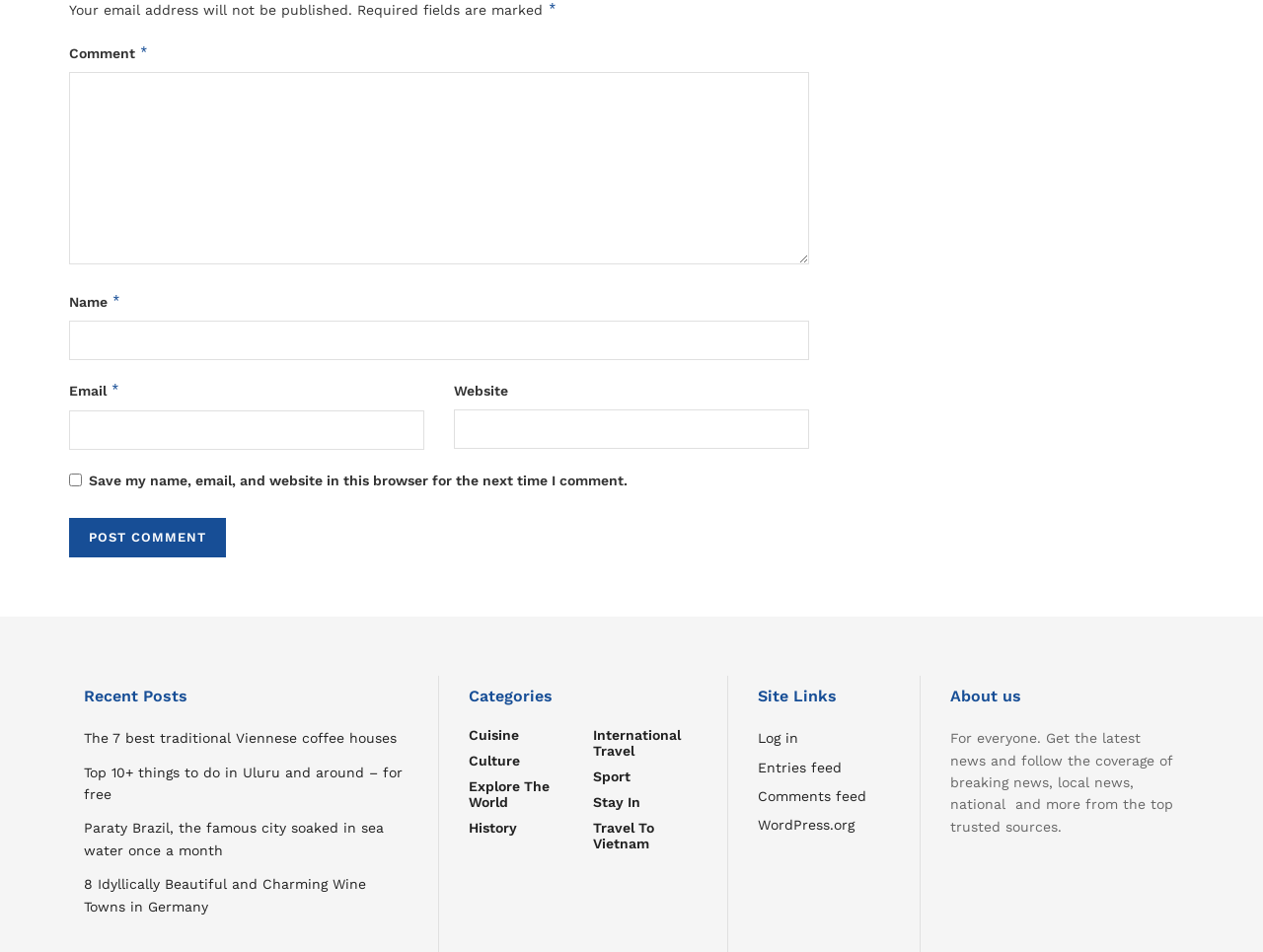What is the function of the checkbox?
Based on the image, answer the question with as much detail as possible.

The checkbox is labeled 'Save my name, email, and website in this browser for the next time I comment', which implies that its function is to save the user's data for future comments.